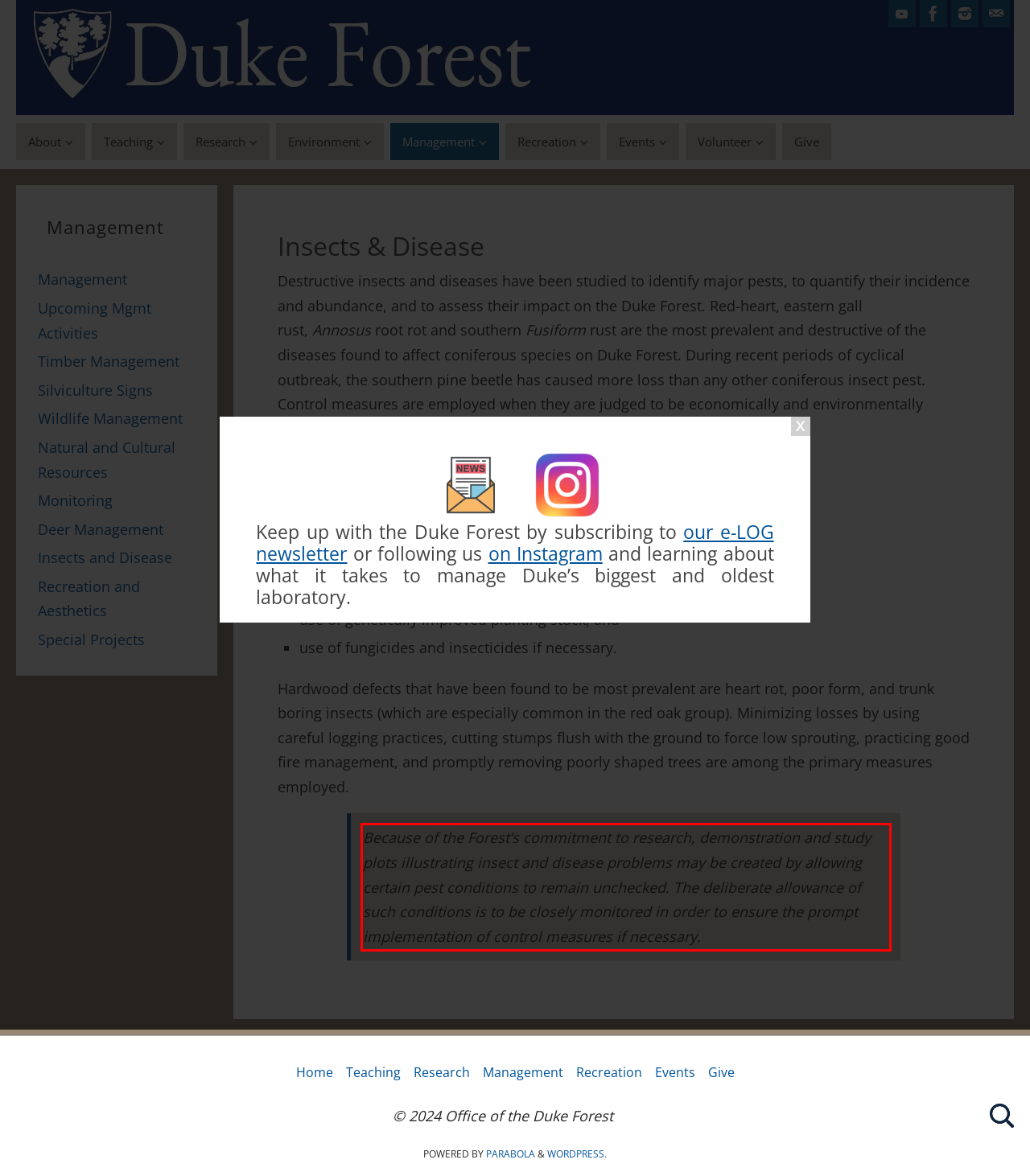Extract and provide the text found inside the red rectangle in the screenshot of the webpage.

Because of the Forest’s commitment to research, demonstration and study plots illustrating insect and disease problems may be created by allowing certain pest conditions to remain unchecked. The deliberate allowance of such conditions is to be closely monitored in order to ensure the prompt implementation of control measures if necessary.